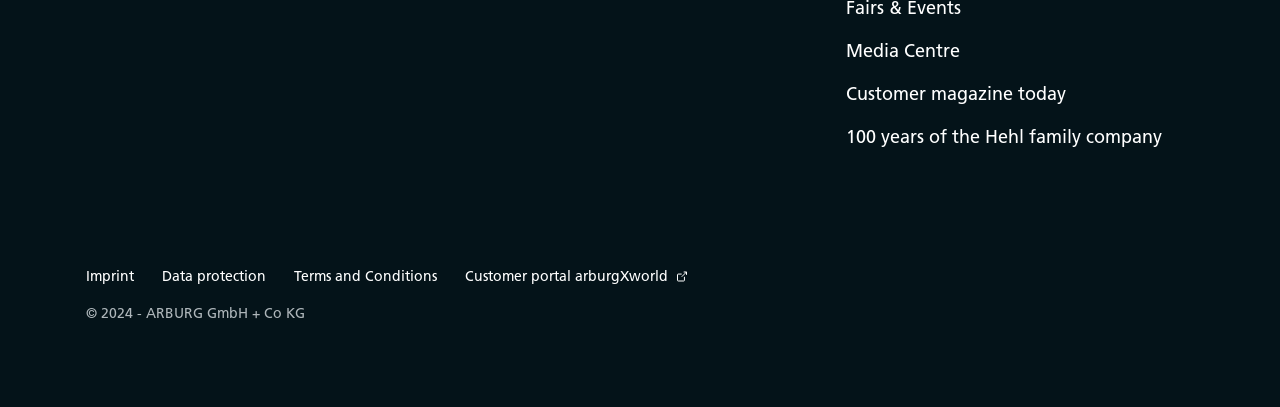Extract the bounding box for the UI element that matches this description: "Customer magazine today".

[0.661, 0.553, 0.833, 0.659]